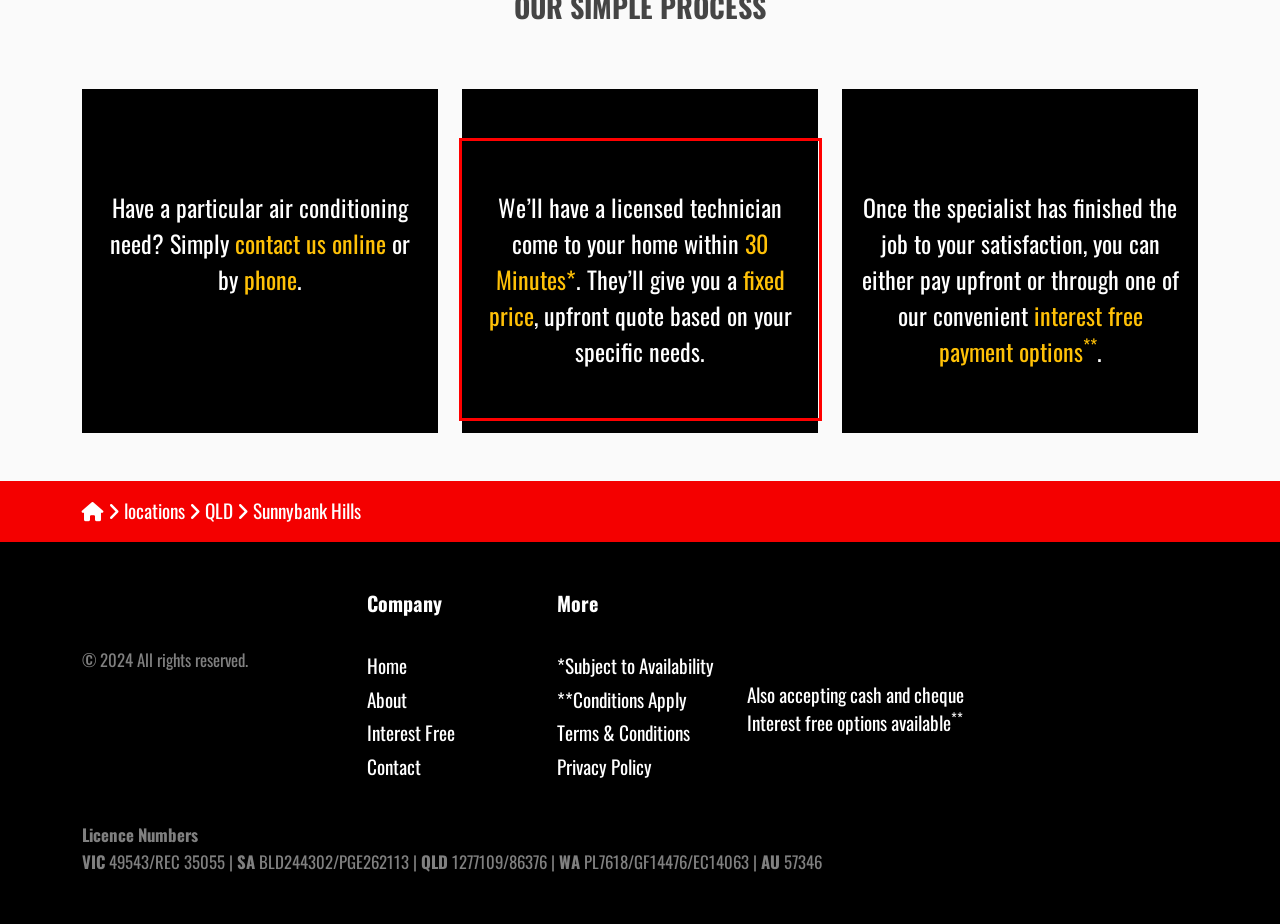Given a screenshot of a webpage with a red bounding box, extract the text content from the UI element inside the red bounding box.

We’ll have a licensed technician come to your home within 30 Minutes*. They’ll give you a fixed price, upfront quote based on your specific needs.